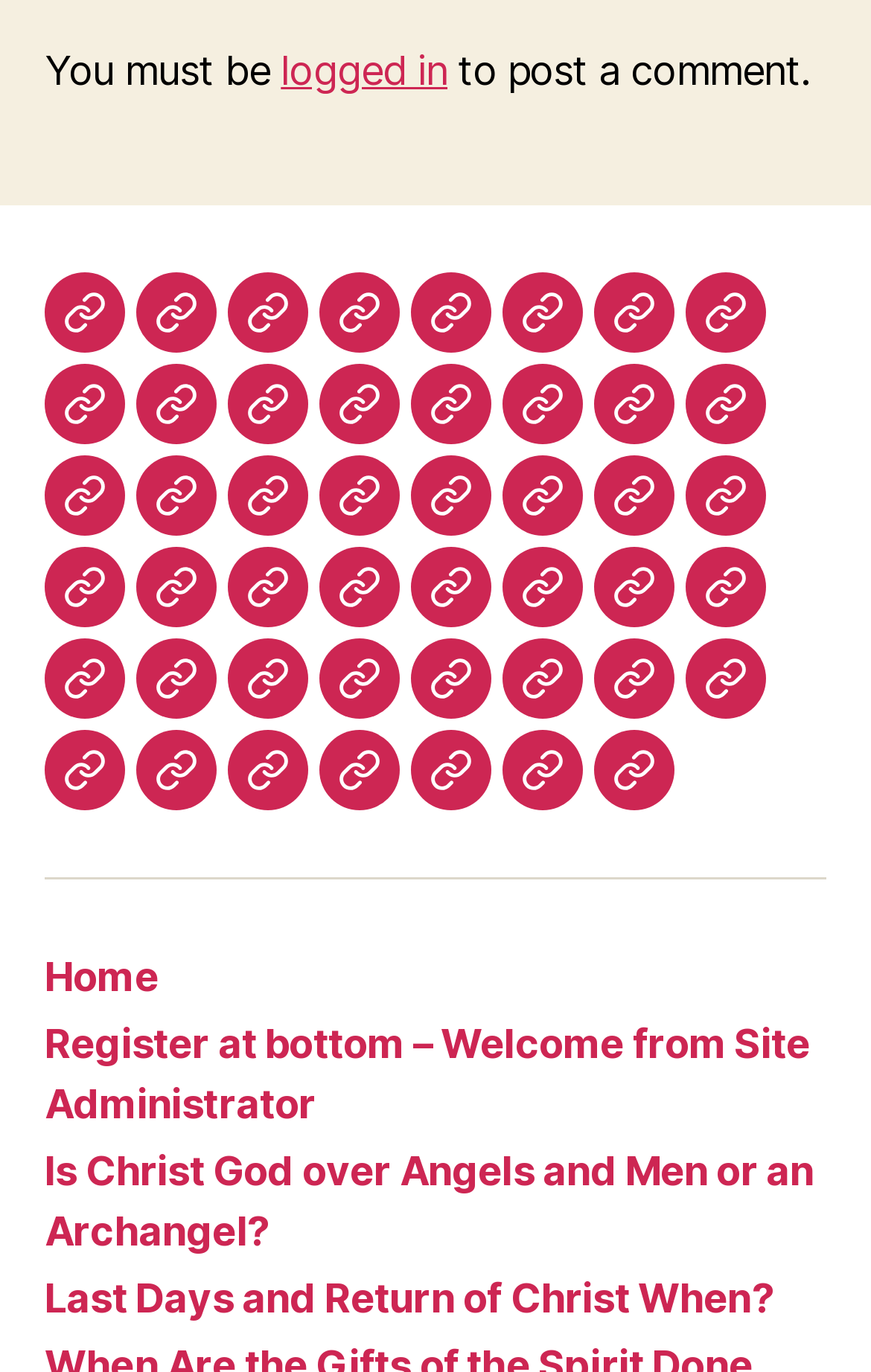Please mark the bounding box coordinates of the area that should be clicked to carry out the instruction: "Click on the 'Last Days and Return of Christ When?' link".

[0.367, 0.198, 0.459, 0.257]